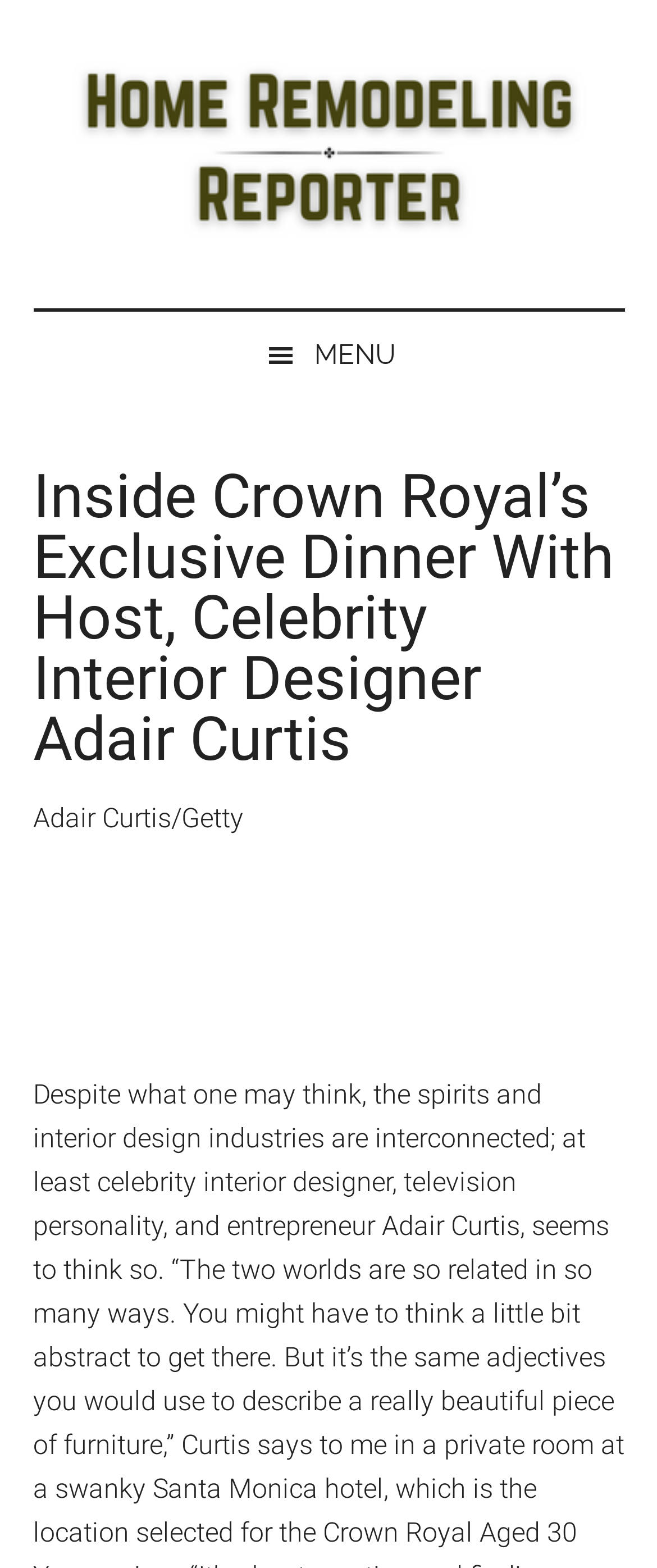Using the provided description: "Menu", find the bounding box coordinates of the corresponding UI element. The output should be four float numbers between 0 and 1, in the format [left, top, right, bottom].

[0.0, 0.199, 1.0, 0.255]